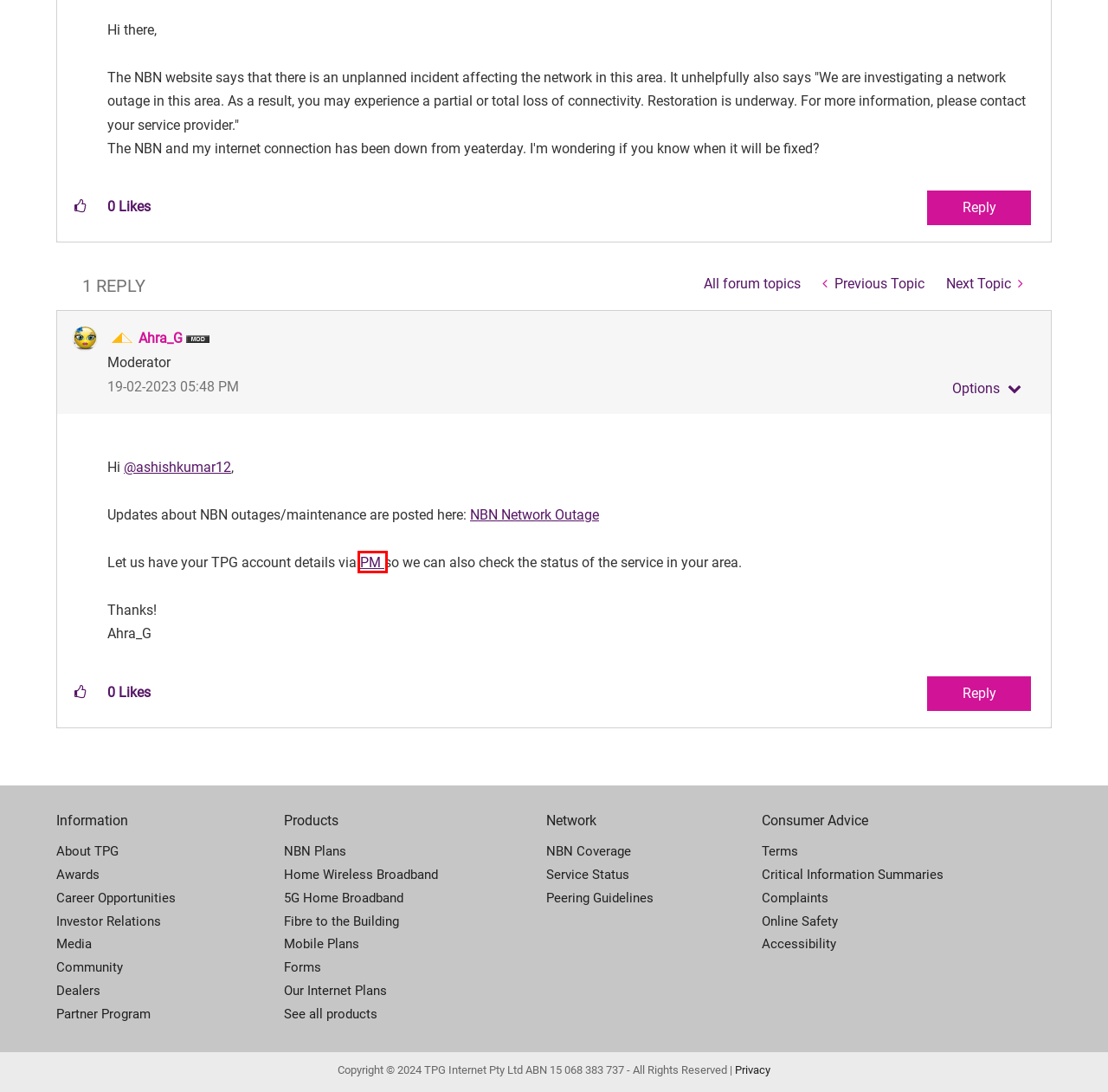Look at the screenshot of a webpage where a red bounding box surrounds a UI element. Your task is to select the best-matching webpage description for the new webpage after you click the element within the bounding box. The available options are:
A. How do I private message (PM) in the community - TPG Community
B. About us and our services | TPG
C. SIM Only Mobile Plans with more data | TPG
D. Re: NBN outage unplanned - TPG Community
E. TPG Community - Ask, answer and talk about our products
F. Critical Information Summary
G. 5G Home Broadband Internet Plans | TPG
H. TPG Privacy Policy

A